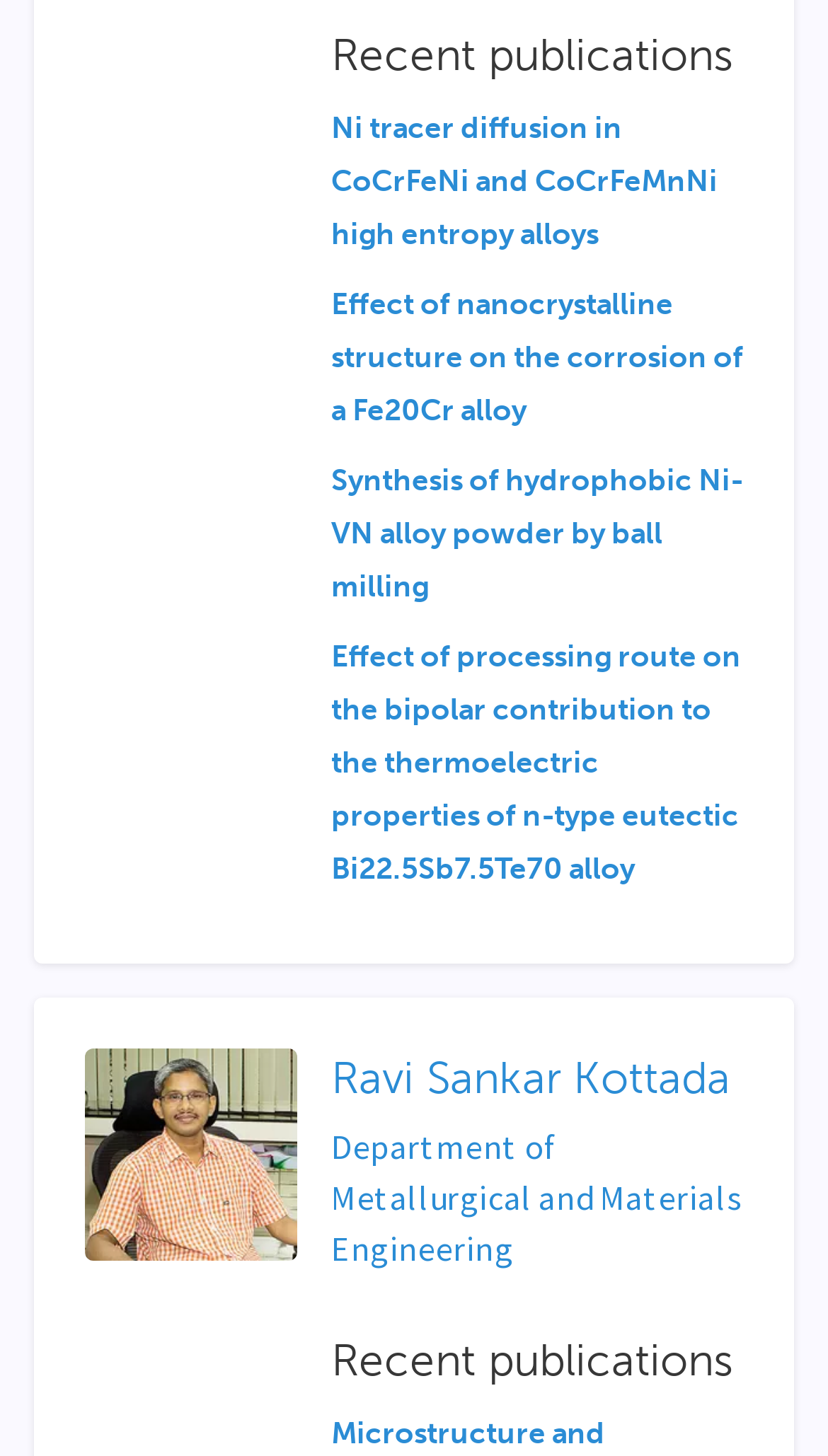What is the name of the person in the picture?
Please provide a single word or phrase in response based on the screenshot.

Ravi Sankar Kottada